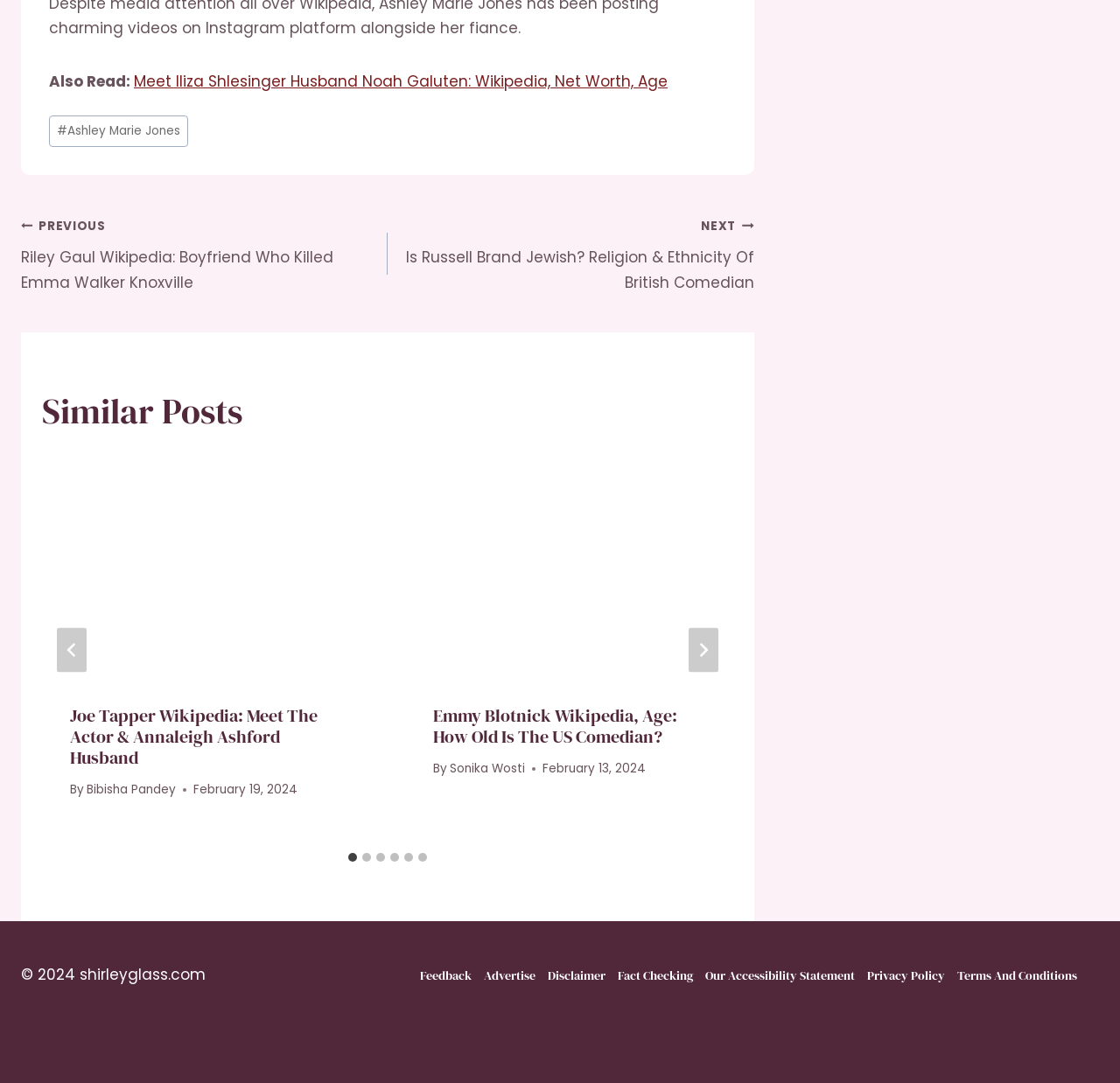Please find the bounding box coordinates of the element's region to be clicked to carry out this instruction: "Go to the 'PREVIOUS Riley Gaul Wikipedia: Boyfriend Who Killed Emma Walker Knoxville' page".

[0.019, 0.196, 0.346, 0.273]